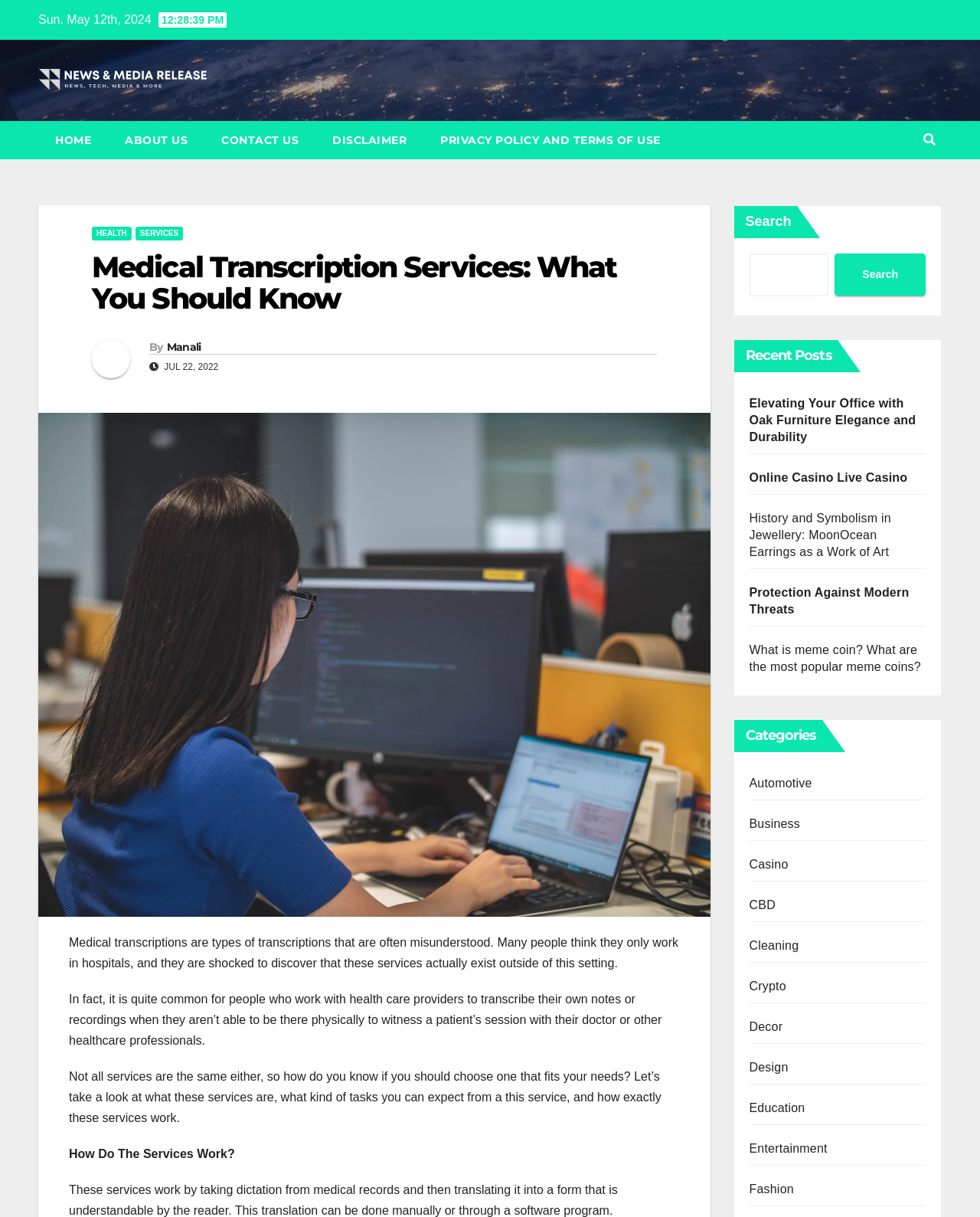Describe all the significant parts and information present on the webpage.

This webpage is about medical transcription services, with a focus on educating readers about what these services entail. At the top left of the page, there is a date "Sun. May 12th, 2024" and a link to "News & Media Release" accompanied by an image. Below this, there is a navigation menu with links to "HOME", "ABOUT US", "CONTACT US", "DISCLAIMER", and "PRIVACY POLICY AND TERMS OF USE". 

To the right of the navigation menu, there is a button with an icon, which has a dropdown menu containing links to "HEALTH" and "SERVICES". Below this, there is a heading "Medical Transcription Services: What You Should Know" followed by a permalink to the same title. 

The main content of the page starts with a brief introduction to medical transcriptions, explaining that they are often misunderstood and that people are surprised to discover that these services exist outside of hospitals. The text then delves into the details of how these services work, what kind of tasks can be expected from them, and how to choose the right service for one's needs.

On the right side of the page, there is a search bar with a button. Below this, there is a section titled "Recent Posts" with links to five different articles on various topics such as furniture, online casinos, jewelry, and meme coins. 

Further down, there is a section titled "Categories" with links to 12 different categories including automotive, business, casino, and education.